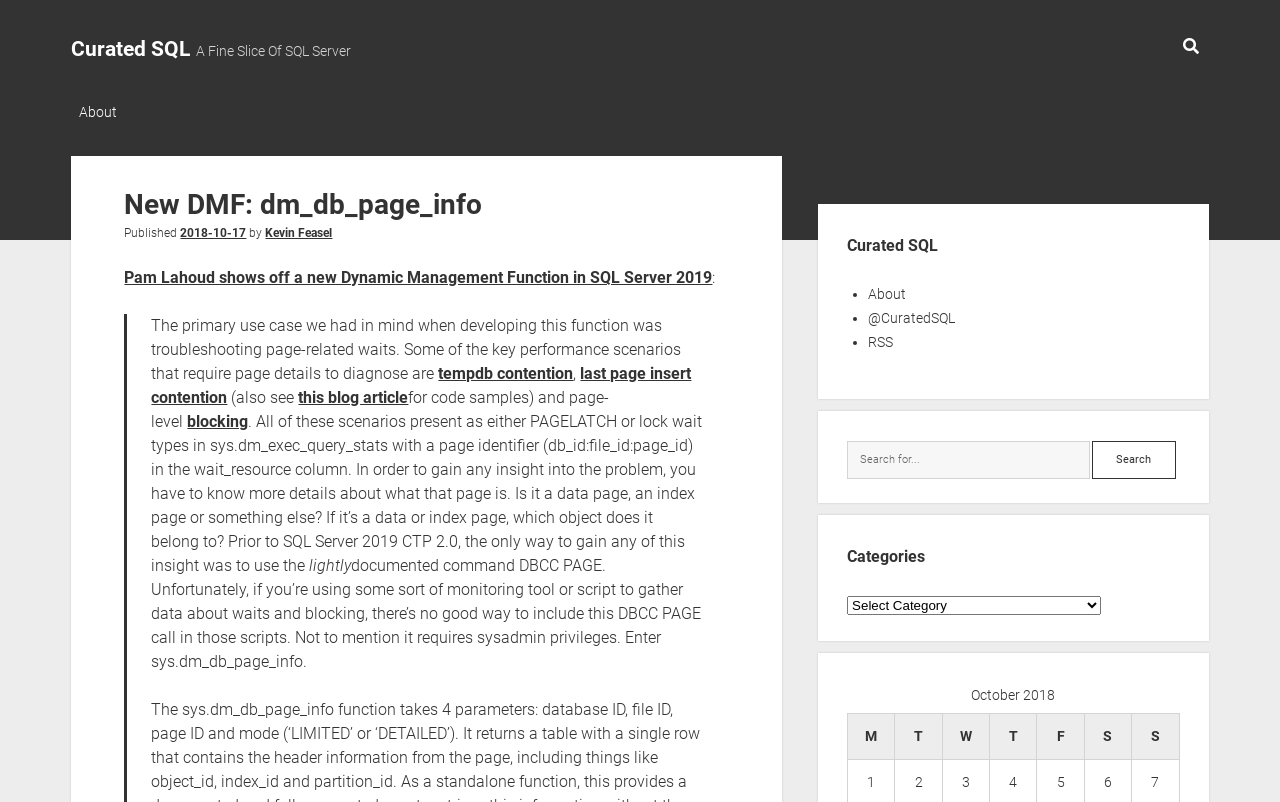Please find the bounding box coordinates of the clickable region needed to complete the following instruction: "Visit the About page". The bounding box coordinates must consist of four float numbers between 0 and 1, i.e., [left, top, right, bottom].

[0.056, 0.125, 0.098, 0.157]